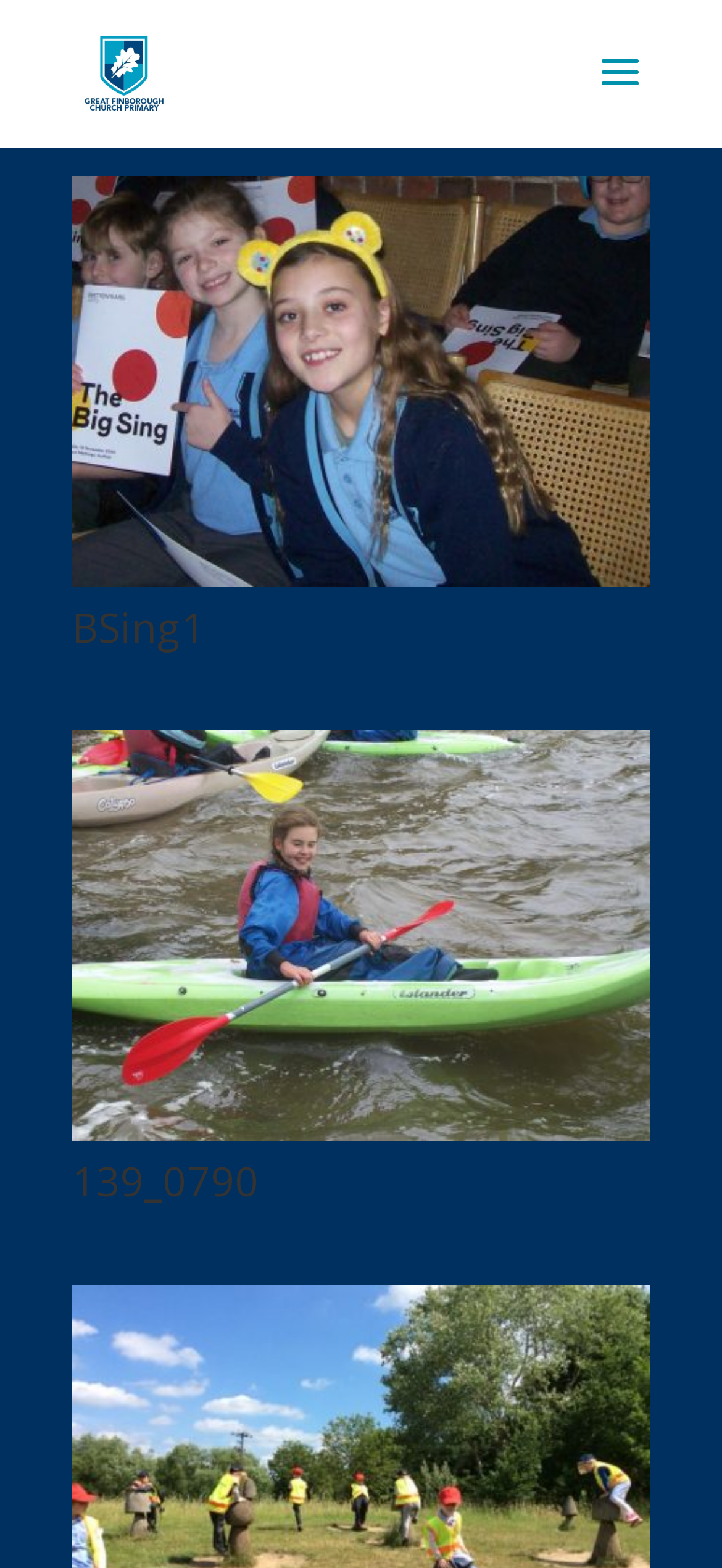Show the bounding box coordinates for the HTML element as described: "title="BSing1"".

[0.1, 0.356, 0.9, 0.379]